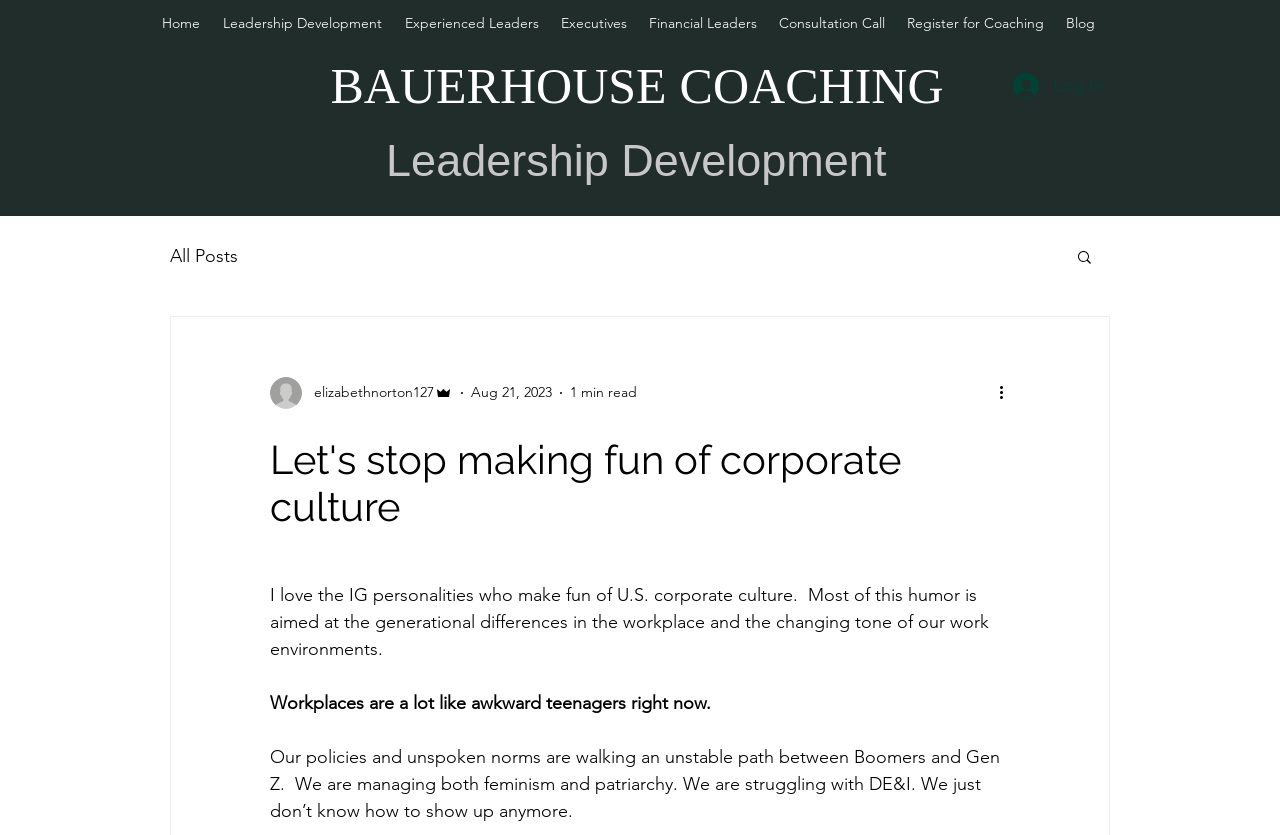How many minutes does it take to read the latest article? Based on the image, give a response in one word or a short phrase.

1 min